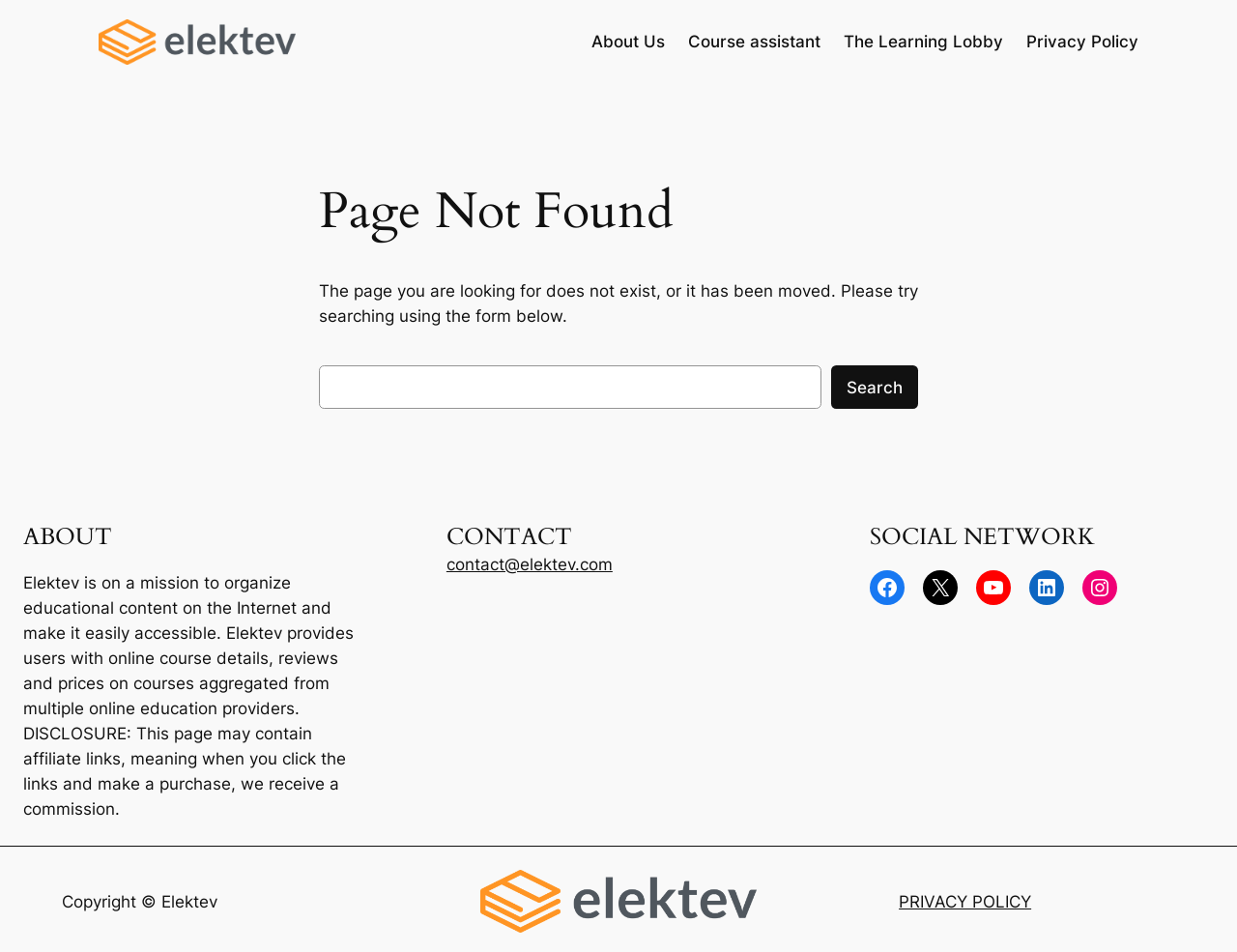Give the bounding box coordinates for the element described by: "Resources".

None